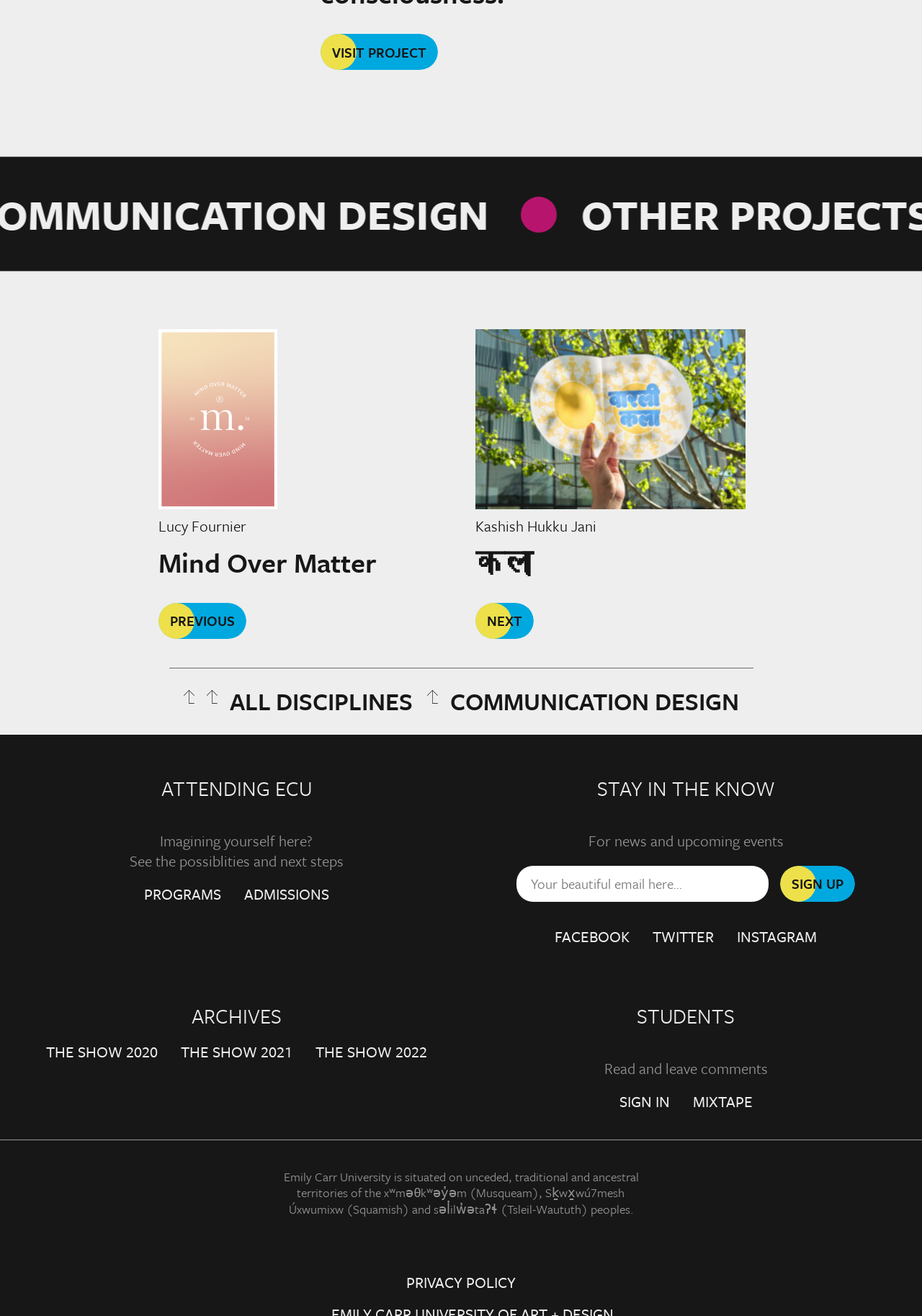Identify the bounding box coordinates of the area that should be clicked in order to complete the given instruction: "Click the 'NEXT' button". The bounding box coordinates should be four float numbers between 0 and 1, i.e., [left, top, right, bottom].

[0.516, 0.458, 0.579, 0.485]